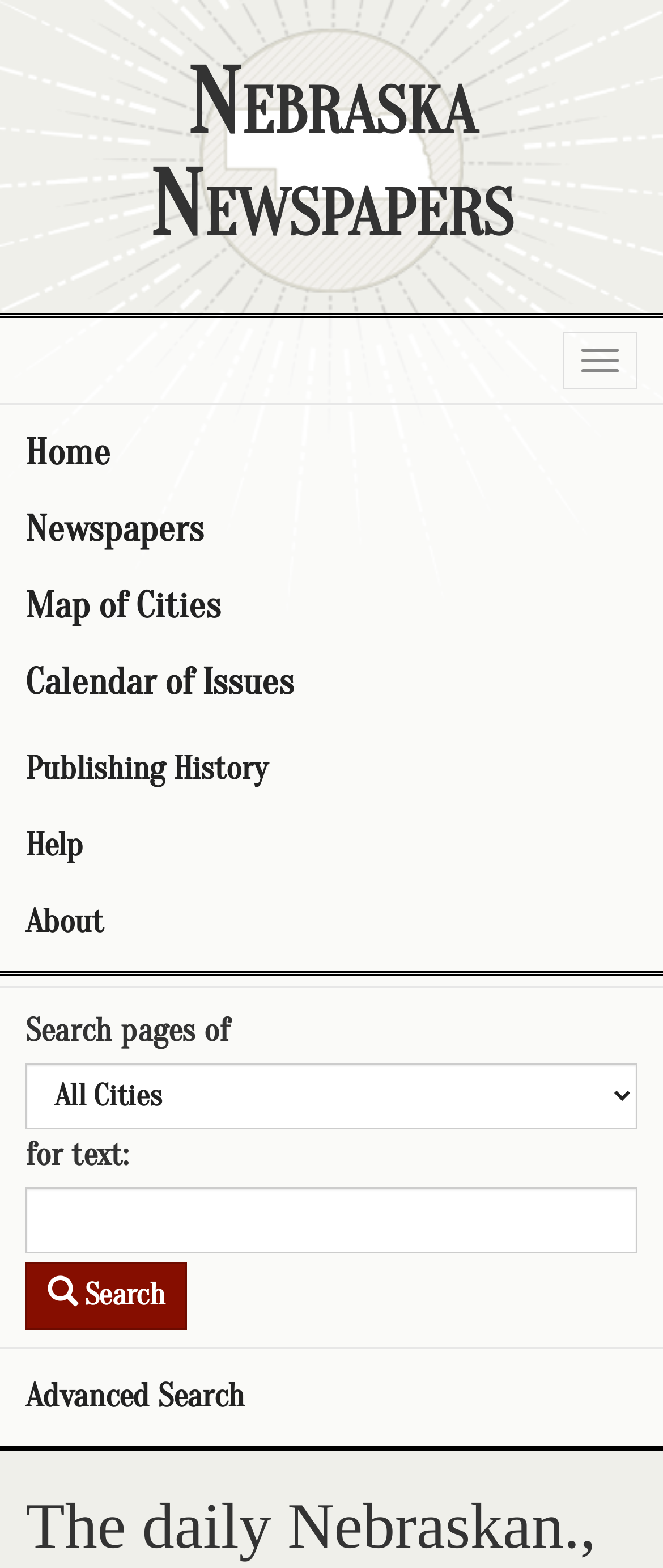Specify the bounding box coordinates of the area to click in order to execute this command: 'Access the Advanced Search page'. The coordinates should consist of four float numbers ranging from 0 to 1, and should be formatted as [left, top, right, bottom].

[0.0, 0.867, 1.0, 0.915]